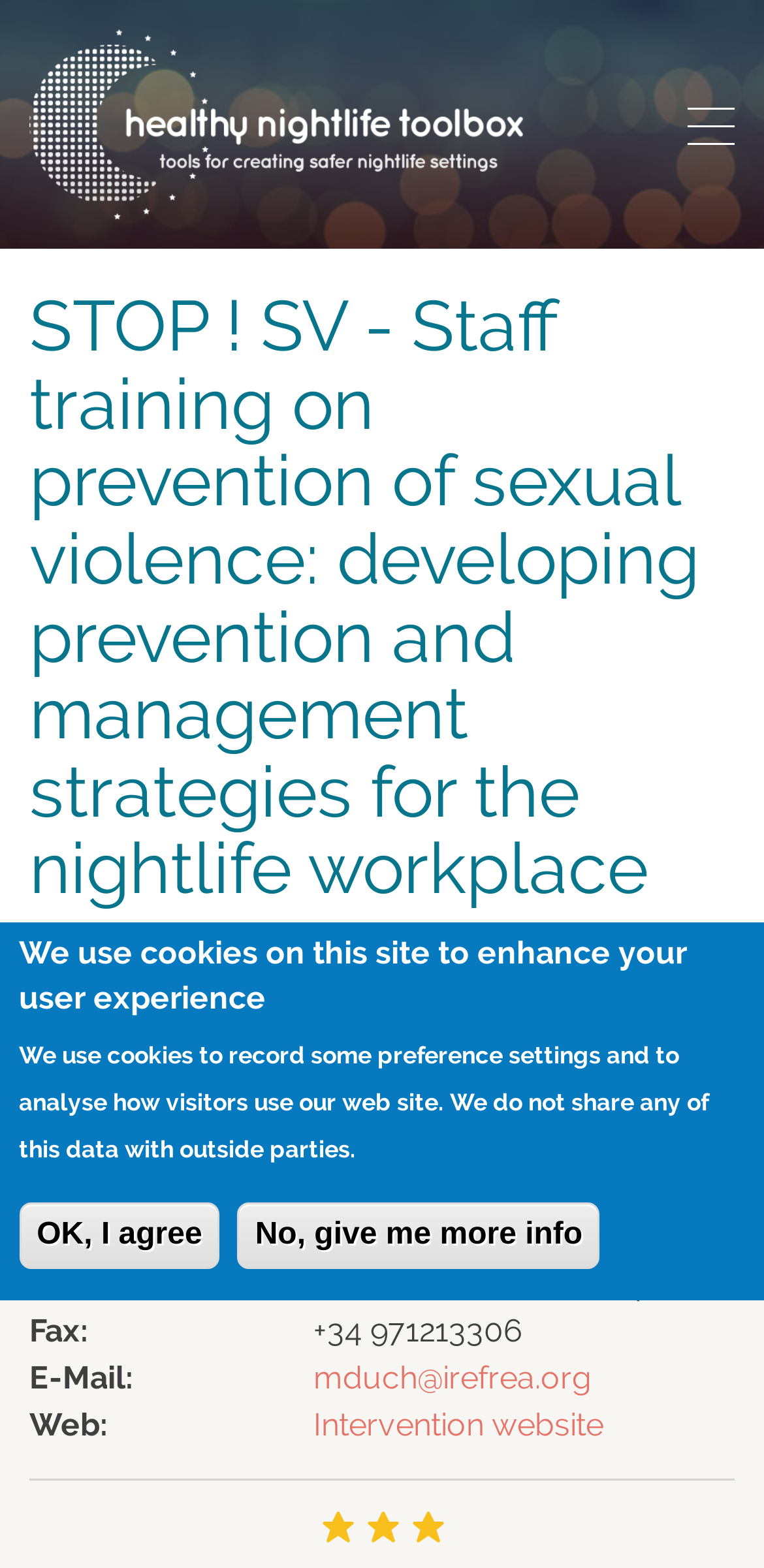Determine the bounding box coordinates of the region I should click to achieve the following instruction: "Toggle navigation". Ensure the bounding box coordinates are four float numbers between 0 and 1, i.e., [left, top, right, bottom].

[0.9, 0.059, 0.962, 0.099]